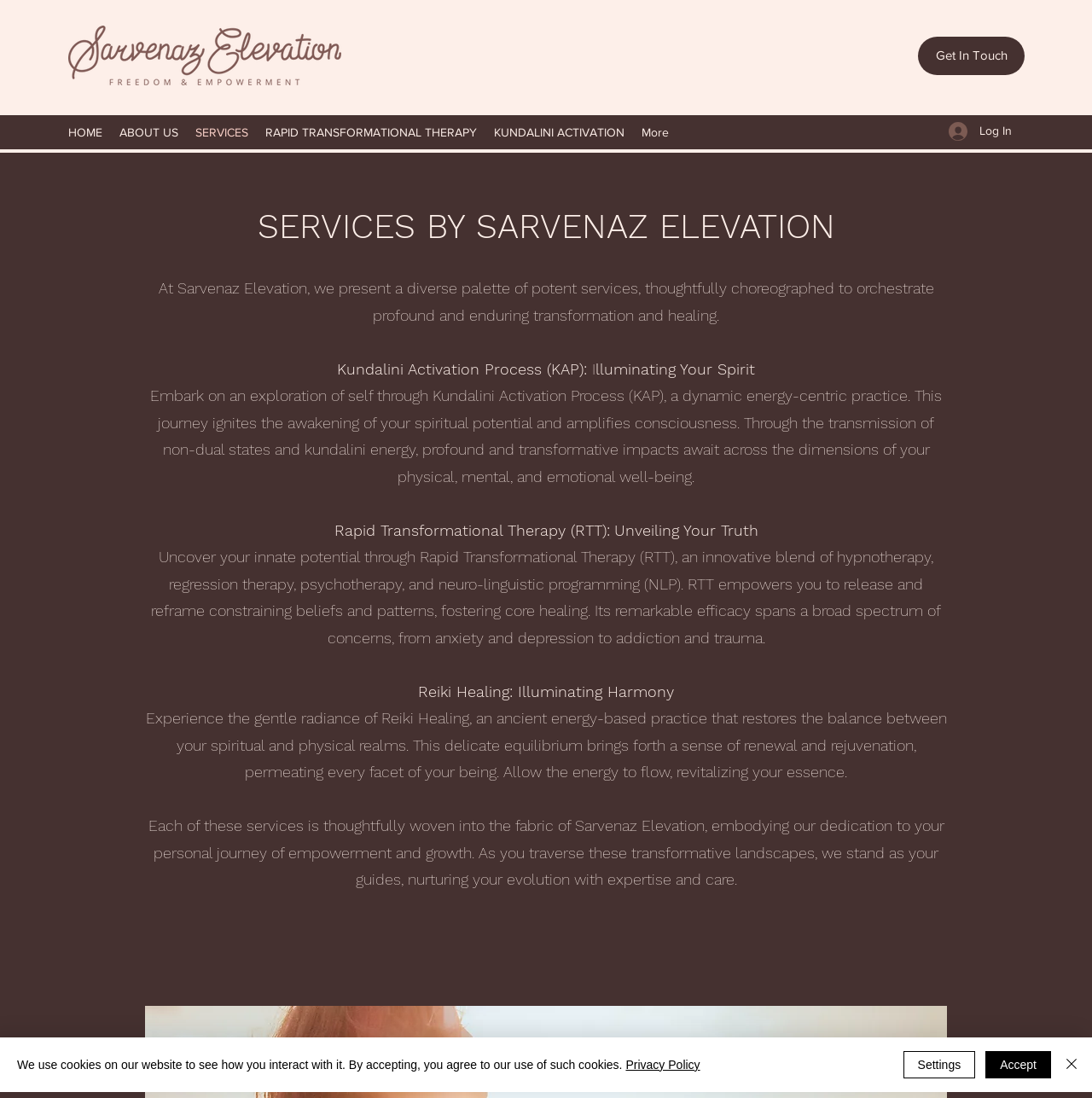Based on the image, provide a detailed response to the question:
What is the focus of Rapid Transformational Therapy?

Rapid Transformational Therapy (RTT) is an innovative blend of hypnotherapy, regression therapy, psychotherapy, and neuro-linguistic programming (NLP) that empowers individuals to release and reframe constraining beliefs and patterns, fostering core healing. This is mentioned in the StaticText element describing RTT.